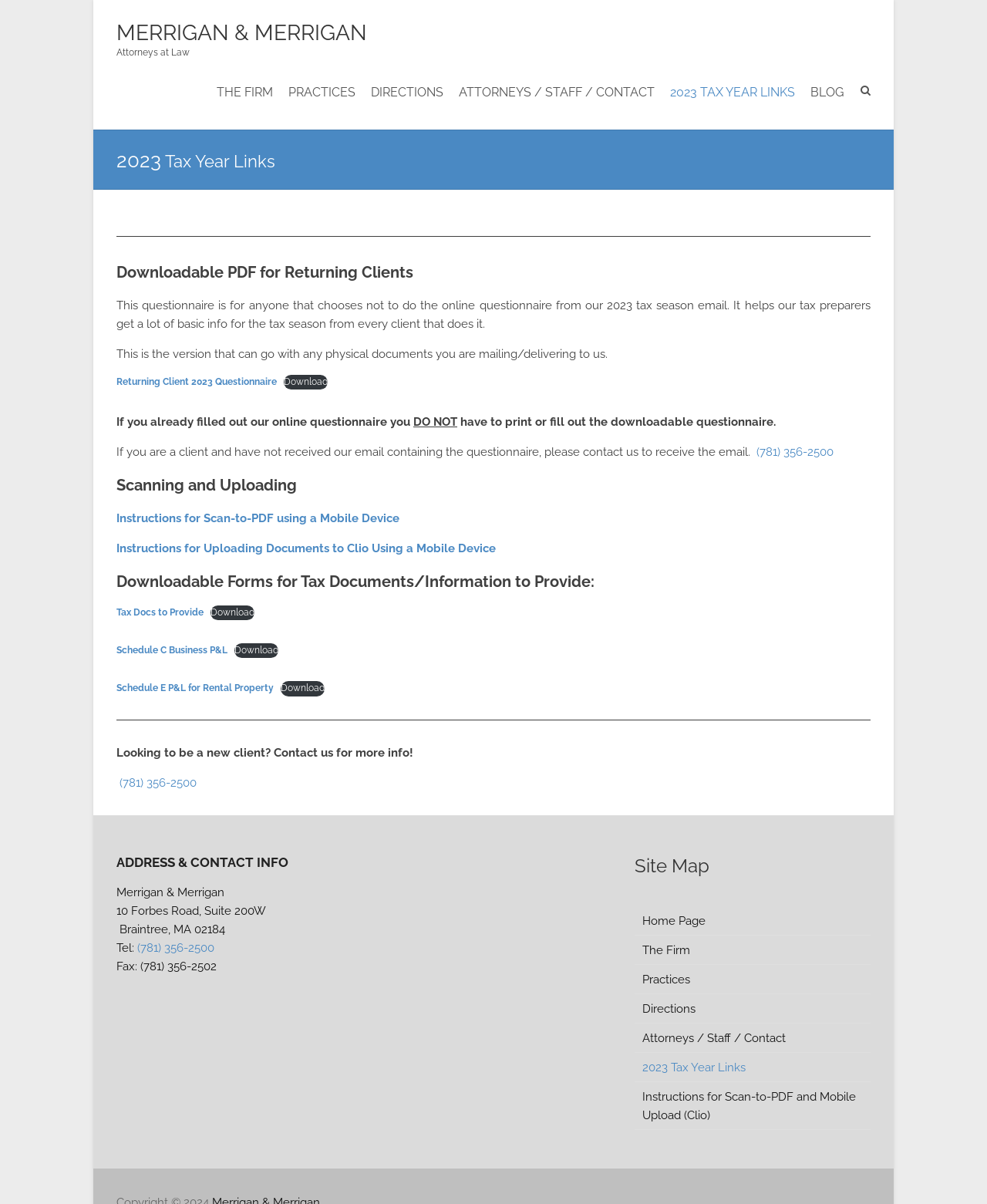What is the address of the law firm?
Based on the image, answer the question with a single word or brief phrase.

10 Forbes Road, Suite 200W, Braintree, MA 02184